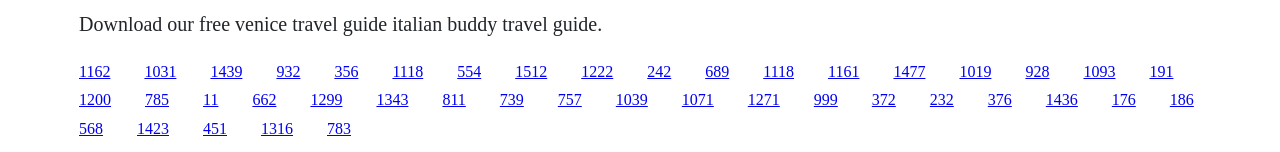Answer the question below with a single word or a brief phrase: 
How many links are on the webpage?

103